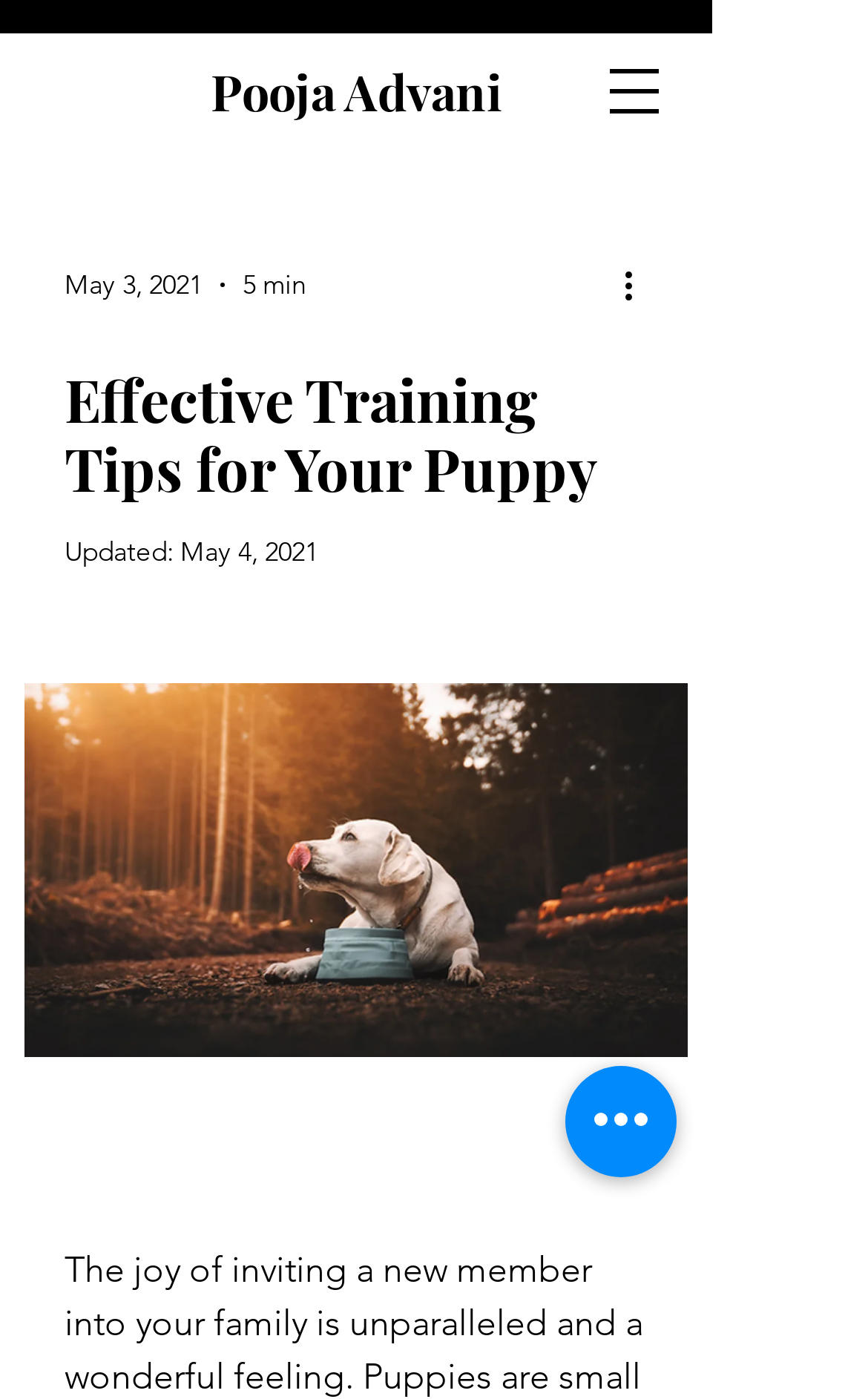From the element description Pooja Advani, predict the bounding box coordinates of the UI element. The coordinates must be specified in the format (top-left x, top-left y, bottom-right x, bottom-right y) and should be within the 0 to 1 range.

[0.242, 0.041, 0.578, 0.089]